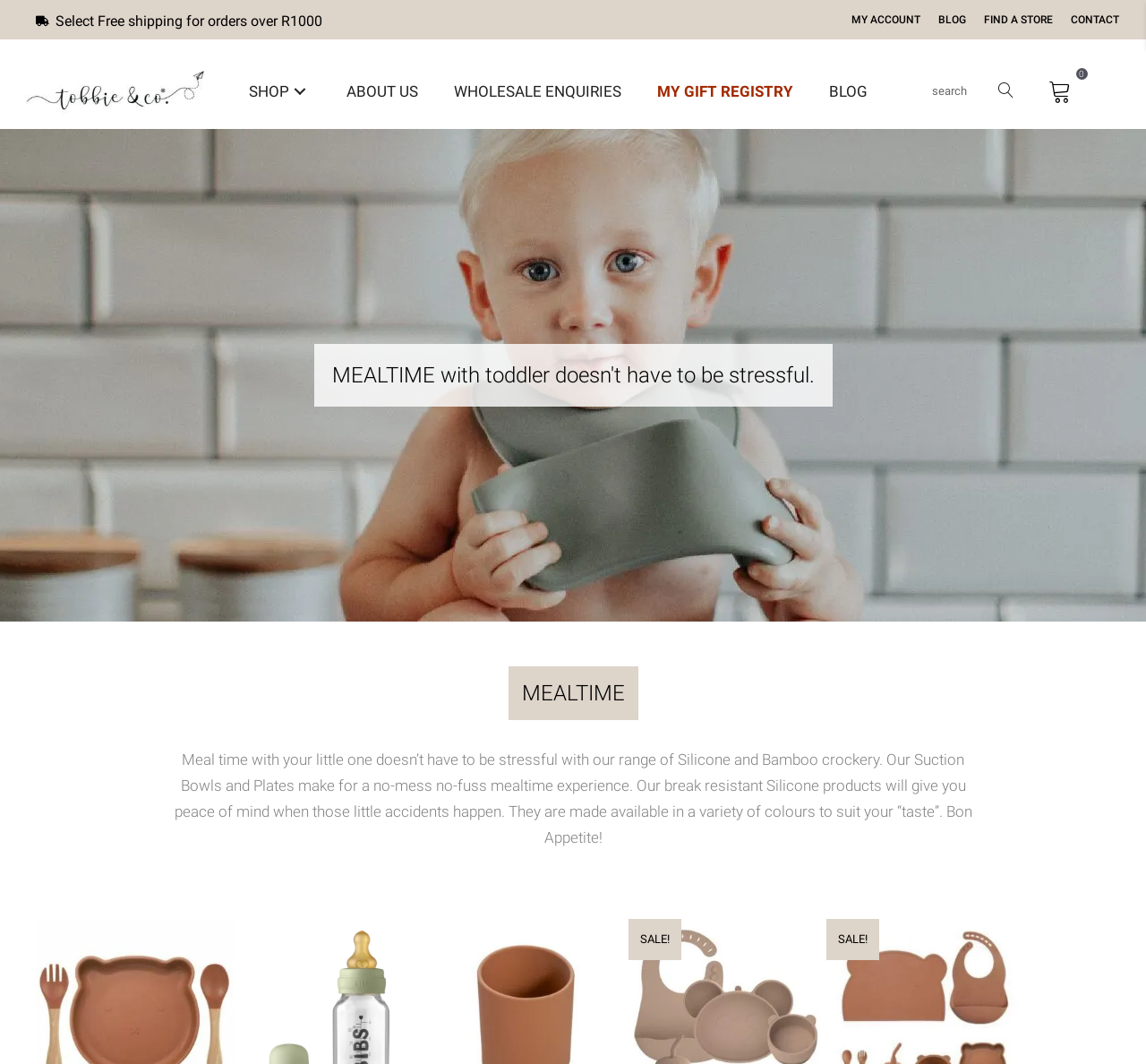Identify the coordinates of the bounding box for the element that must be clicked to accomplish the instruction: "Explore the SHOP".

[0.209, 0.063, 0.279, 0.108]